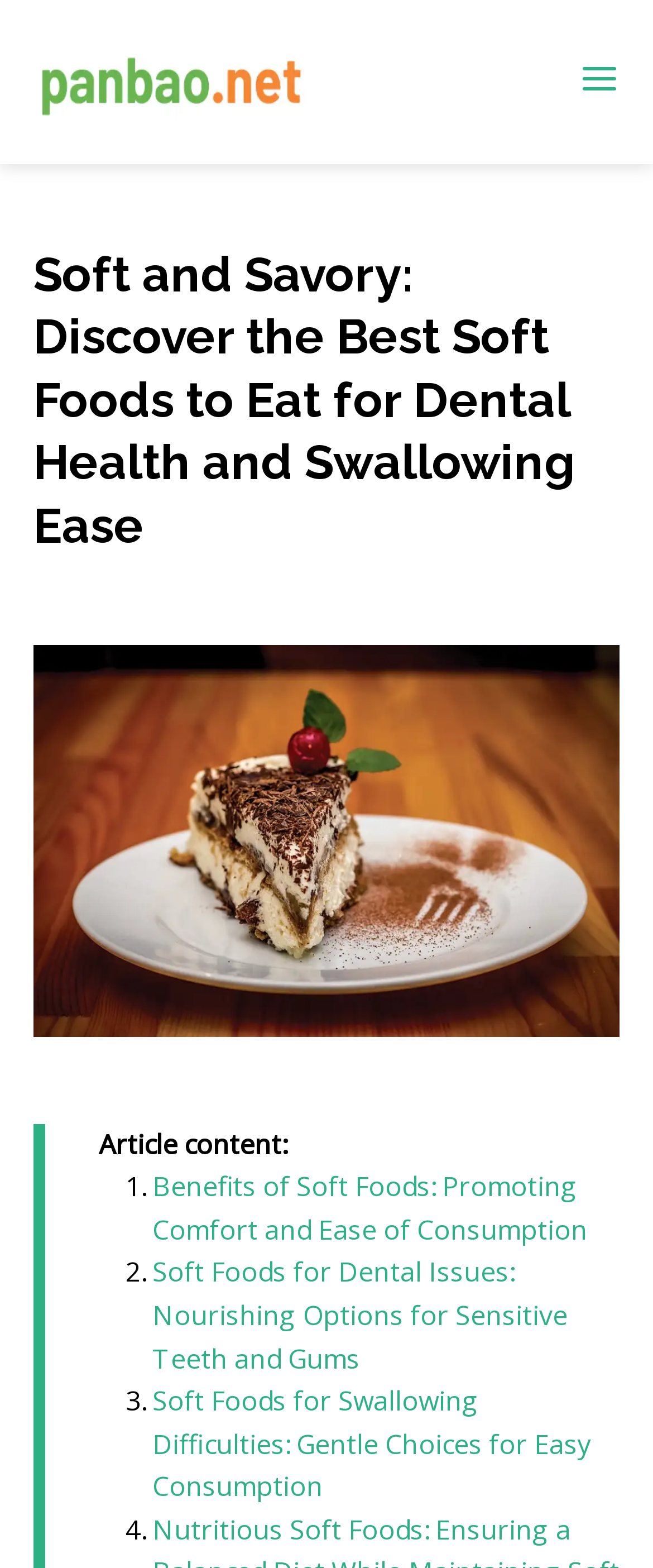How many list items are there in the article?
Based on the image, give a concise answer in the form of a single word or short phrase.

4